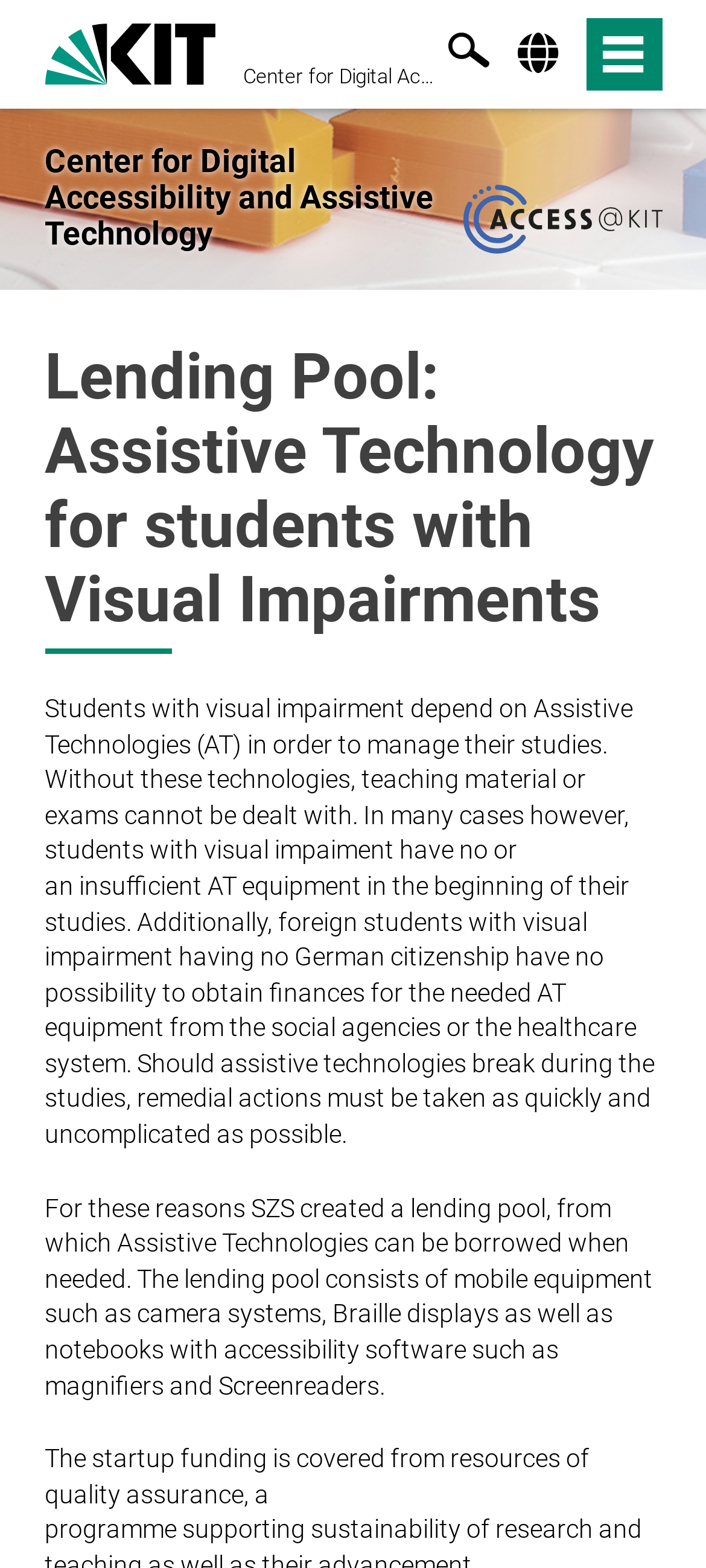Please locate and generate the primary heading on this webpage.

Lending Pool: Assistive Technology for students with Visual Impairments